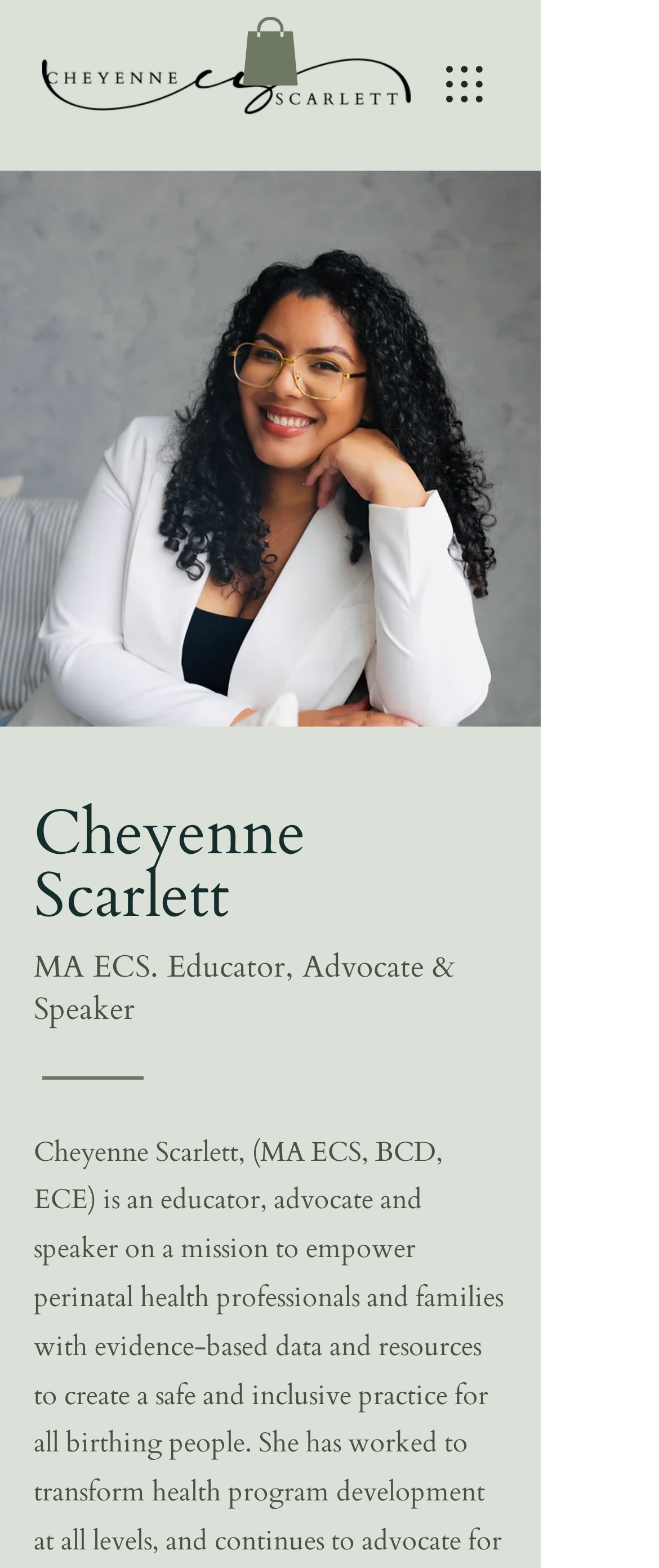Explain the webpage in detail, including its primary components.

The webpage is a personal website for Cheyenne Scarlett, with a prominent logo at the top left corner featuring the text "Cheyenne Scarlett" in black. Below the logo, there is a navigation menu button on the top right corner, which can be opened to reveal more options.

On the top center of the page, there is a small image with a link, possibly a social media profile or a contact link. Below this, there is a large headshot of Cheyenne Scarlett, taking up most of the width of the page.

The main content of the page is divided into two sections, with the first section featuring a heading that reads "Cheyenne Scarlett" in a prominent font. Below this, there is a subheading that describes Cheyenne Scarlett as an "MA ECS. Educator, Advocate & Speaker". These headings are positioned on the left side of the page, with the headshot to their right.